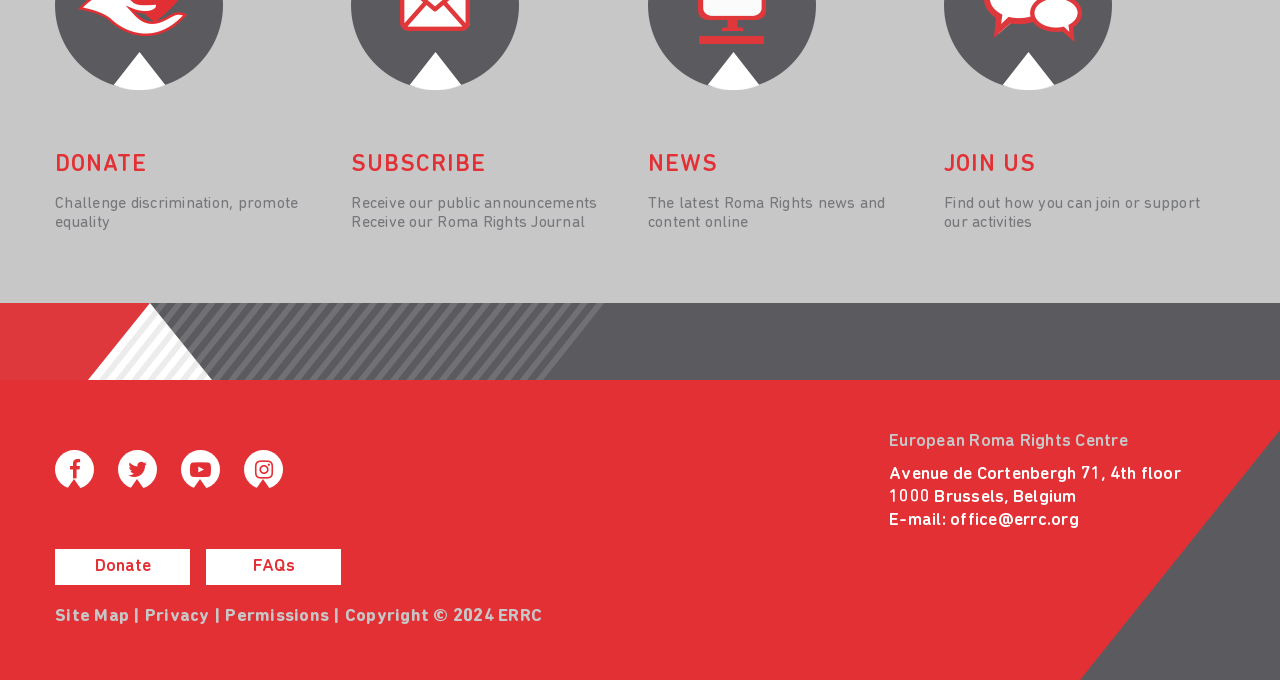What is the copyright information of the website?
Please look at the screenshot and answer using one word or phrase.

Copyright © 2024 ERRC